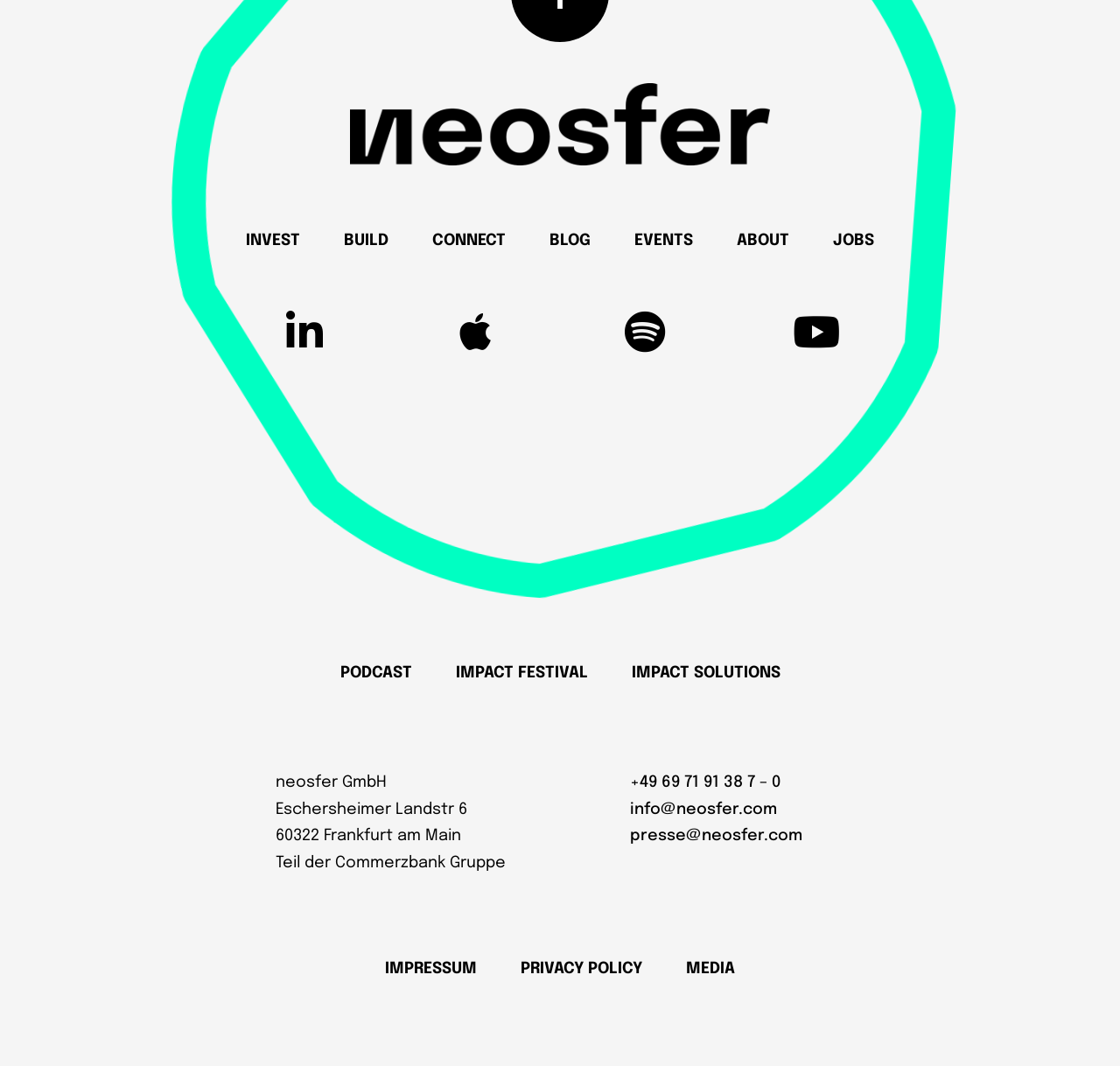Determine the bounding box coordinates of the clickable element necessary to fulfill the instruction: "Read the 'IMPACT FESTIVAL' information". Provide the coordinates as four float numbers within the 0 to 1 range, i.e., [left, top, right, bottom].

[0.407, 0.624, 0.525, 0.638]